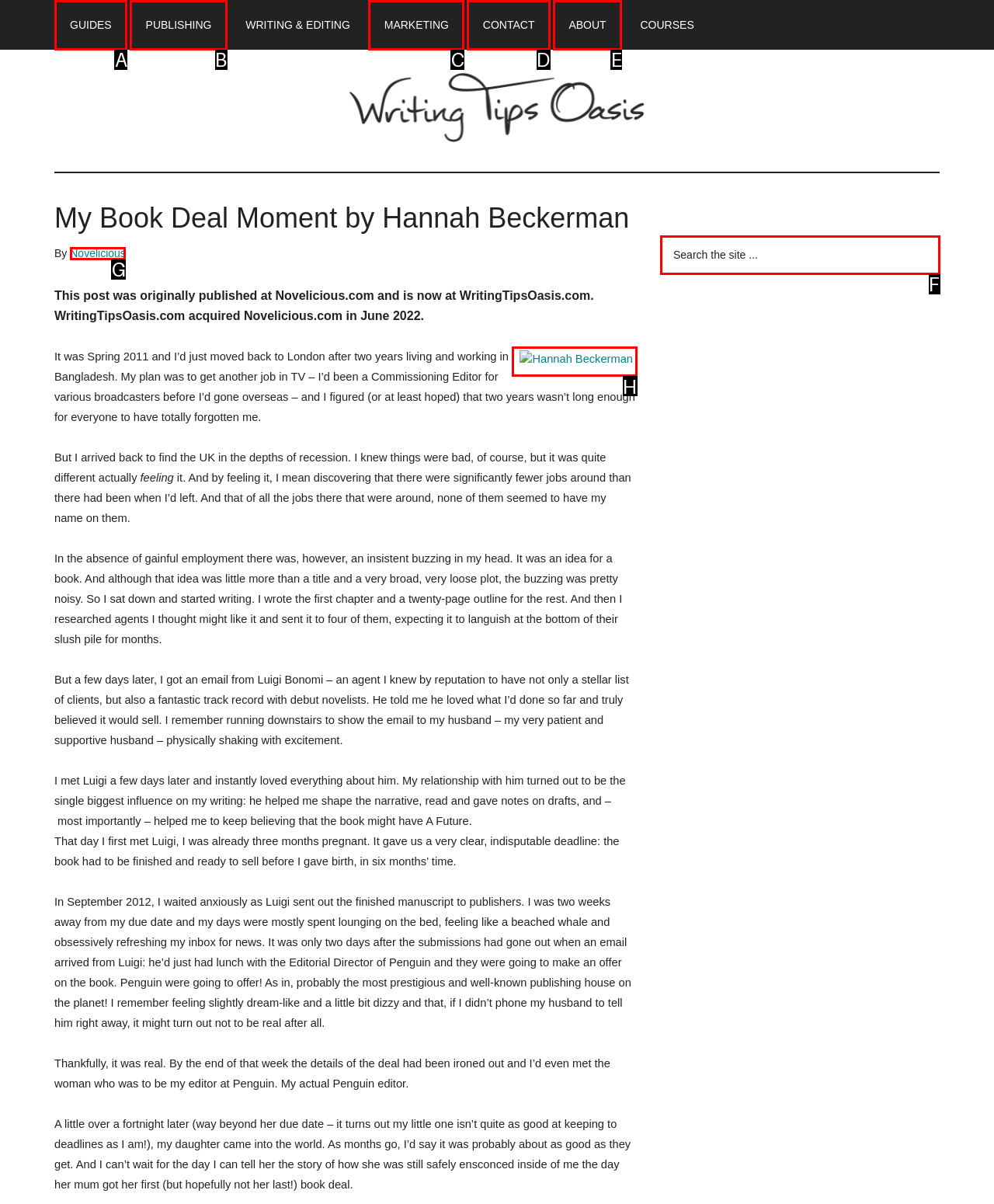Based on the description: Guides, identify the matching HTML element. Reply with the letter of the correct option directly.

A